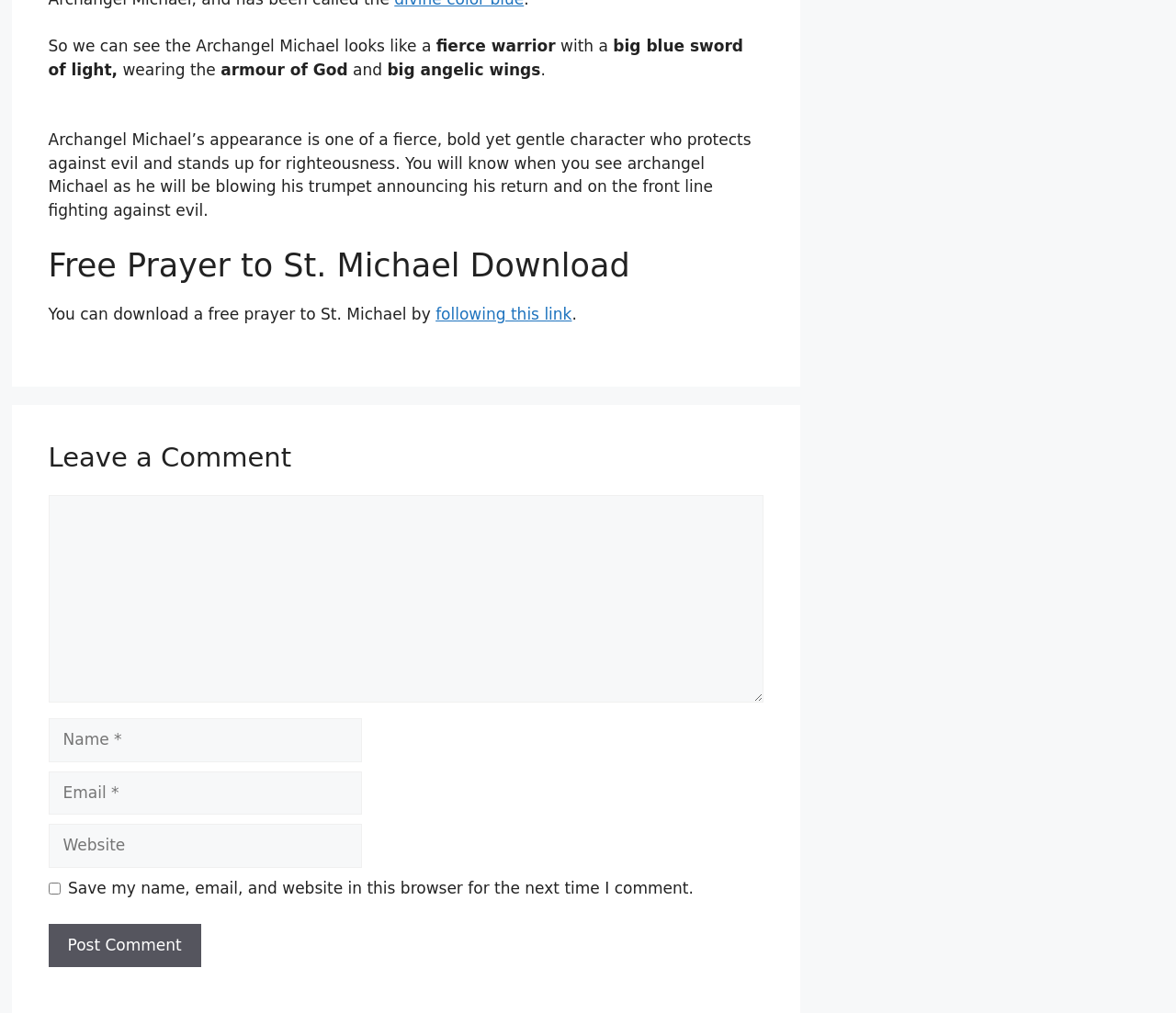What is Archangel Michael holding?
Please respond to the question with a detailed and informative answer.

Based on the text description, Archangel Michael is described as holding a big blue sword of light, which is mentioned in the sentence 'with a big blue sword of light,'.